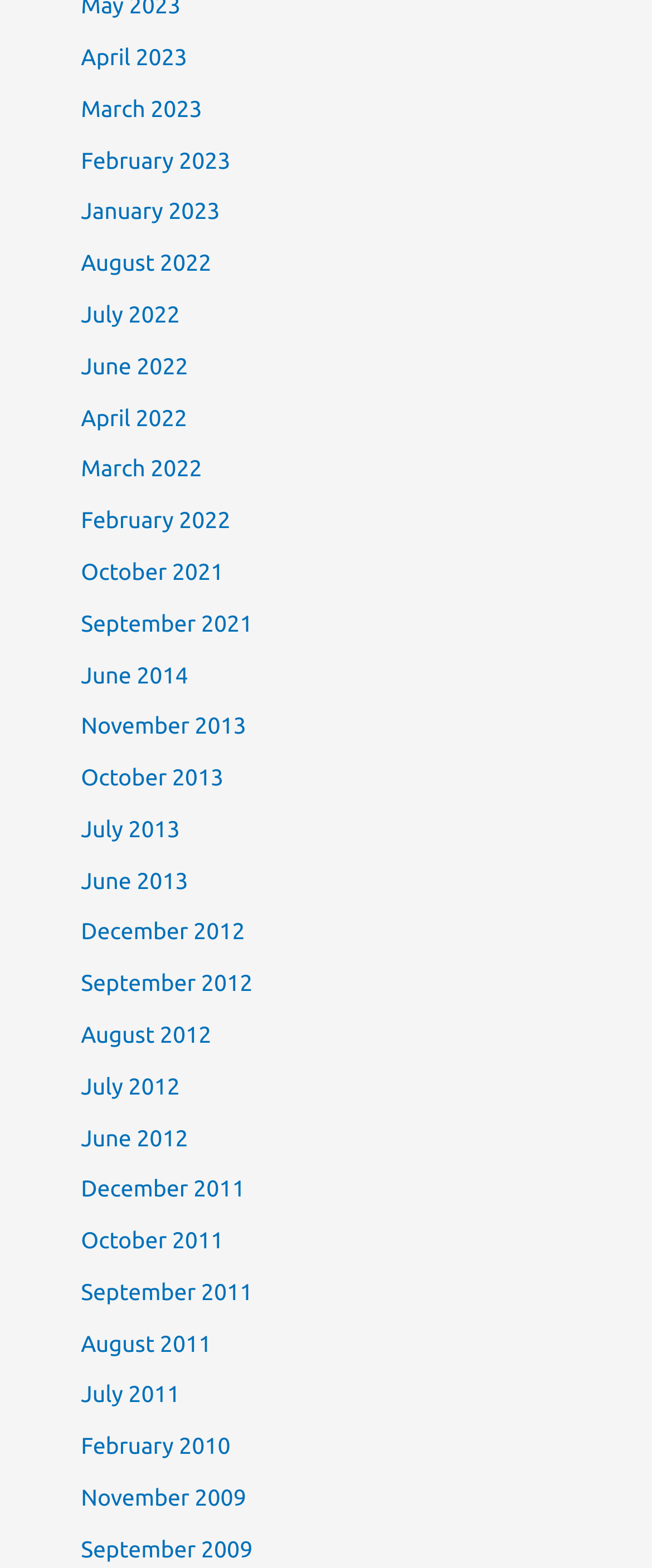Refer to the image and offer a detailed explanation in response to the question: How many months are listed for the year 2022?

I counted the number of links for the year 2022 and found that there are three links: April 2022, March 2022, and February 2022.